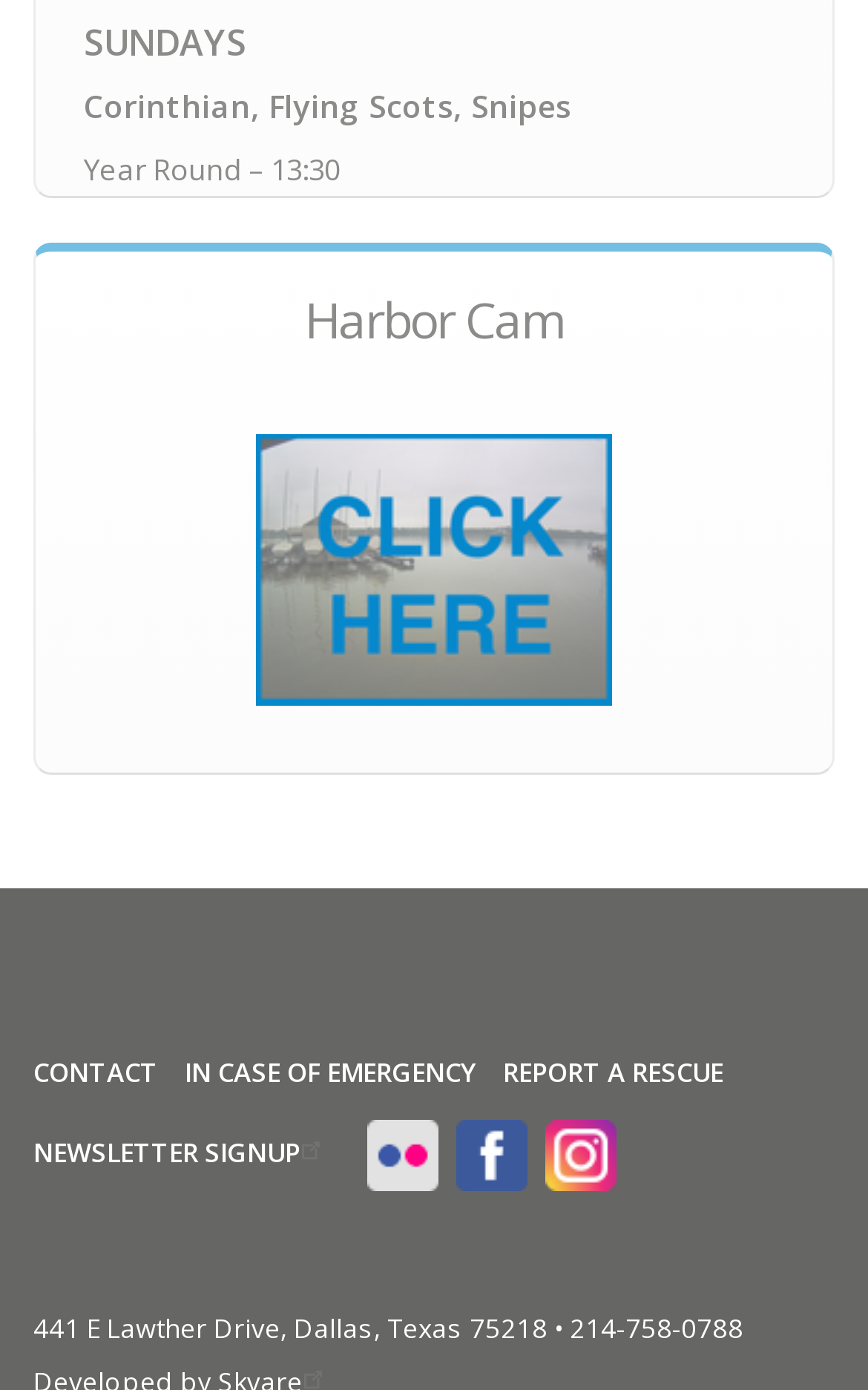Highlight the bounding box coordinates of the element you need to click to perform the following instruction: "View Harbor Cam."

[0.295, 0.393, 0.705, 0.422]